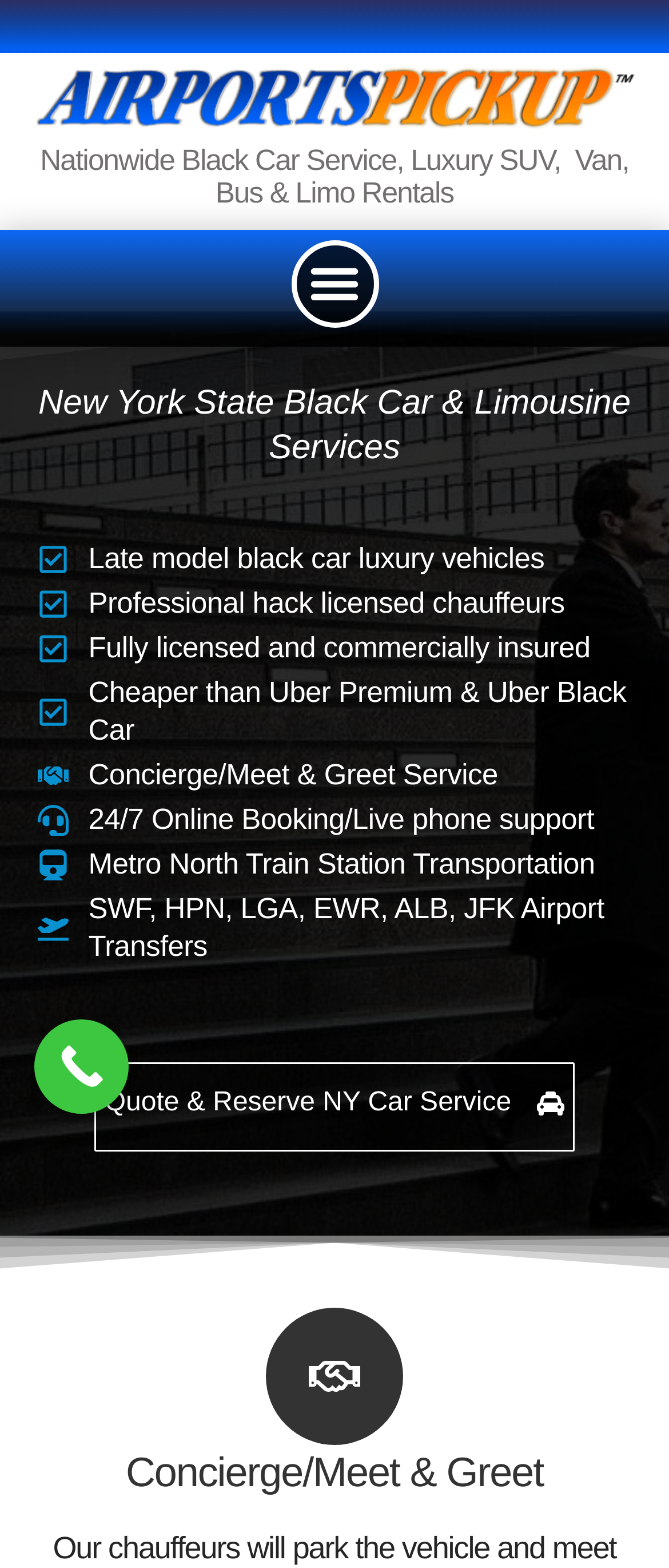Determine the bounding box coordinates for the HTML element mentioned in the following description: "Additional troubleshooting information". The coordinates should be a list of four floats ranging from 0 to 1, represented as [left, top, right, bottom].

None